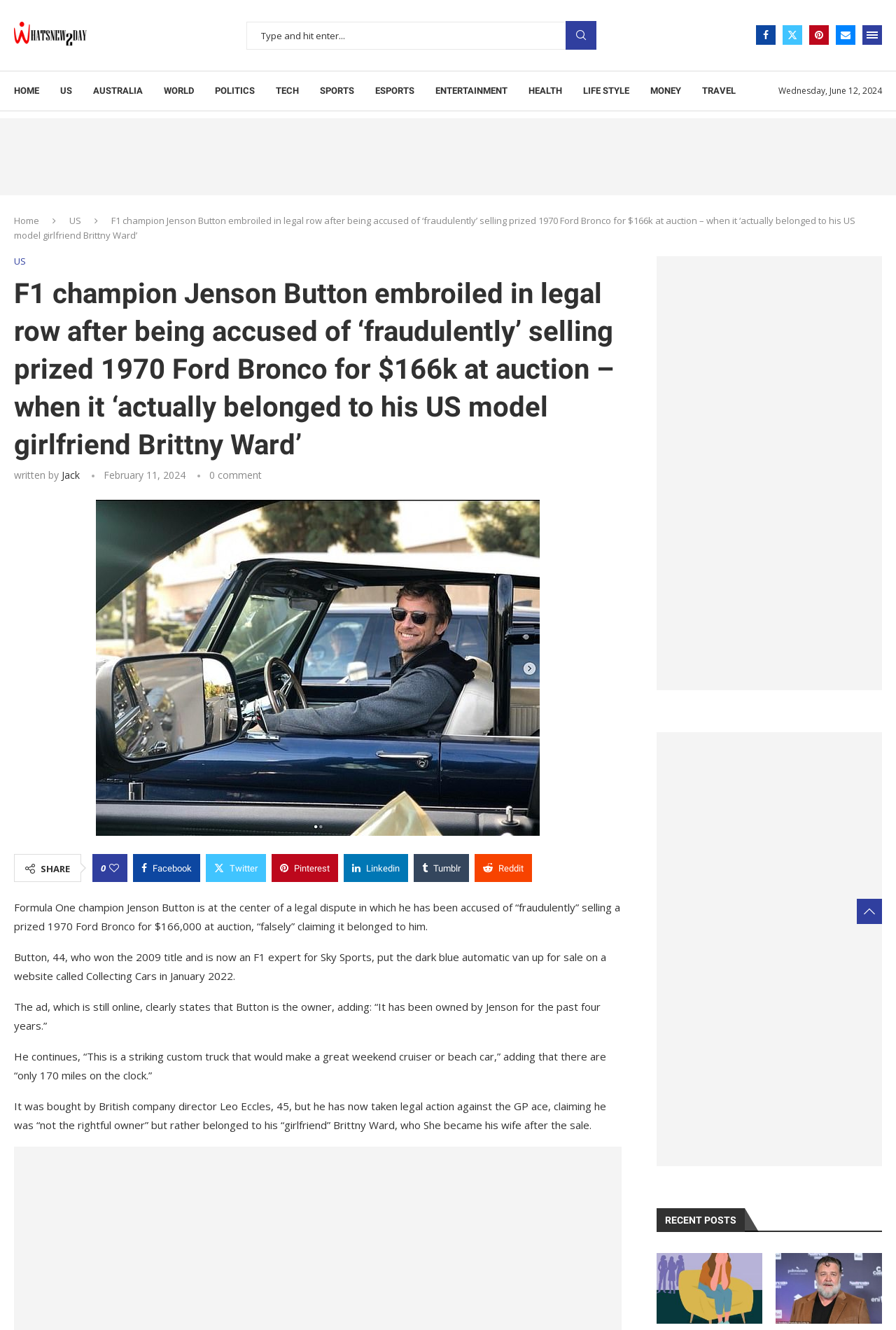Determine the bounding box coordinates of the element's region needed to click to follow the instruction: "Read recent posts". Provide these coordinates as four float numbers between 0 and 1, formatted as [left, top, right, bottom].

[0.733, 0.908, 0.984, 0.926]